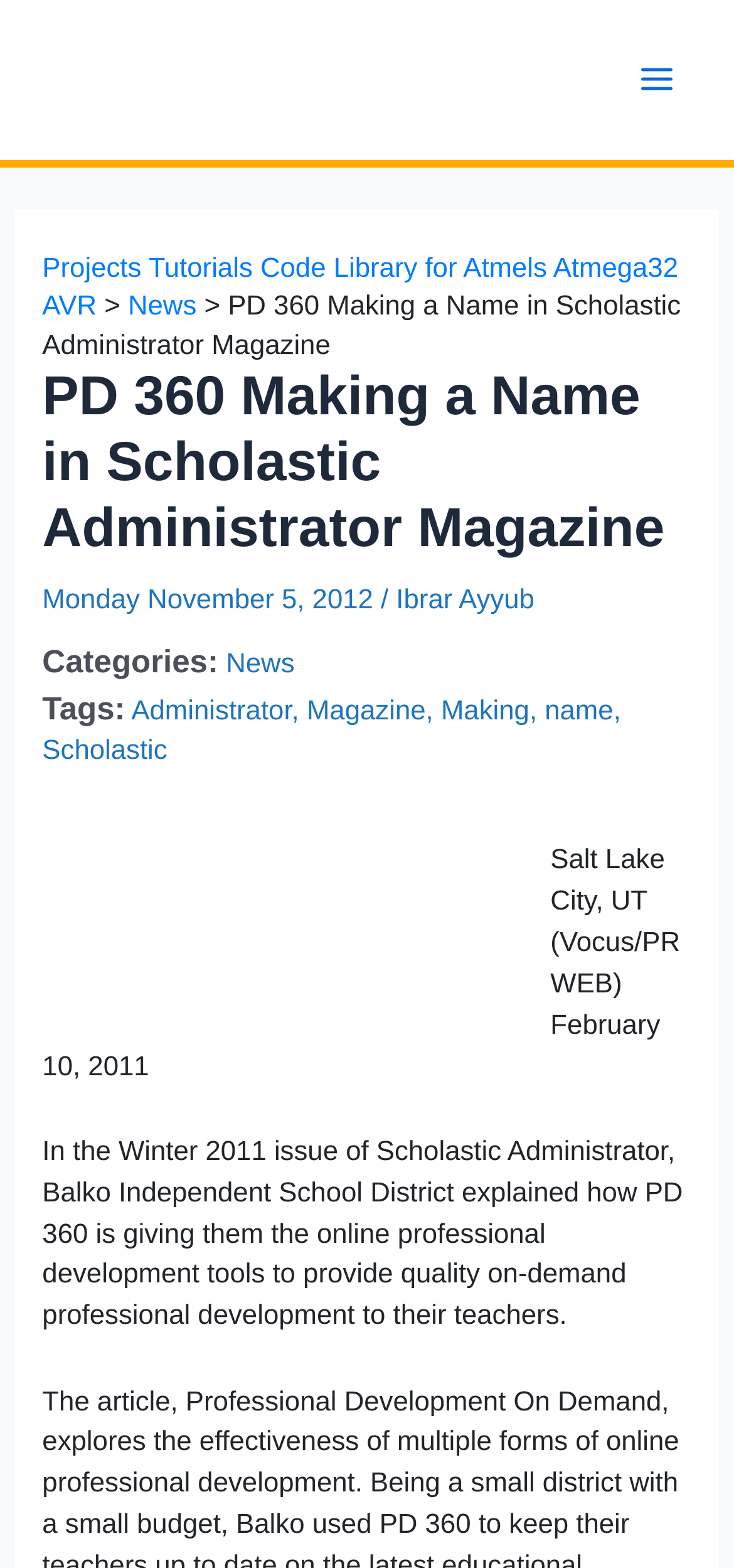Extract the main heading from the webpage content.

PD 360 Making a Name in Scholastic Administrator Magazine